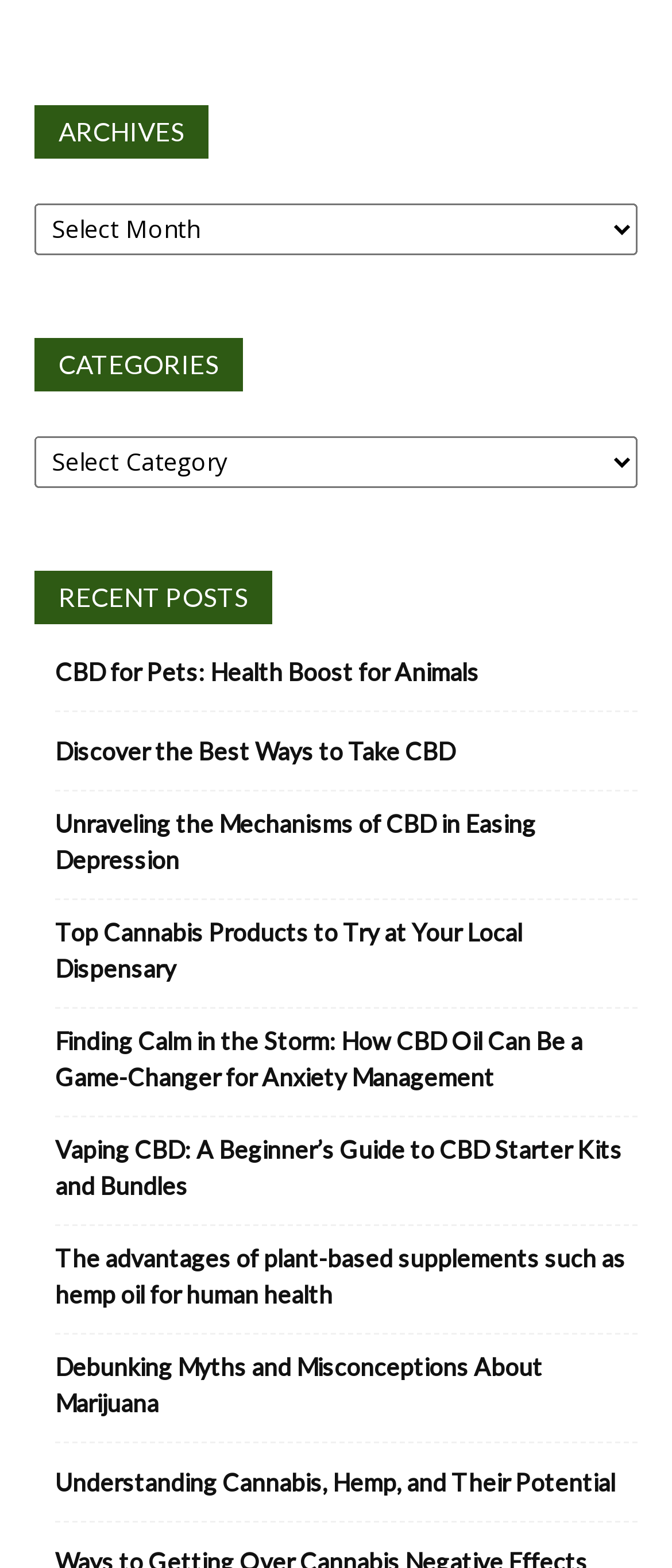Analyze the image and provide a detailed answer to the question: What is the title of the first recent post?

The first link under the 'RECENT POSTS' heading has the text 'CBD for Pets: Health Boost for Animals', so the title of the first recent post is 'CBD for Pets'.